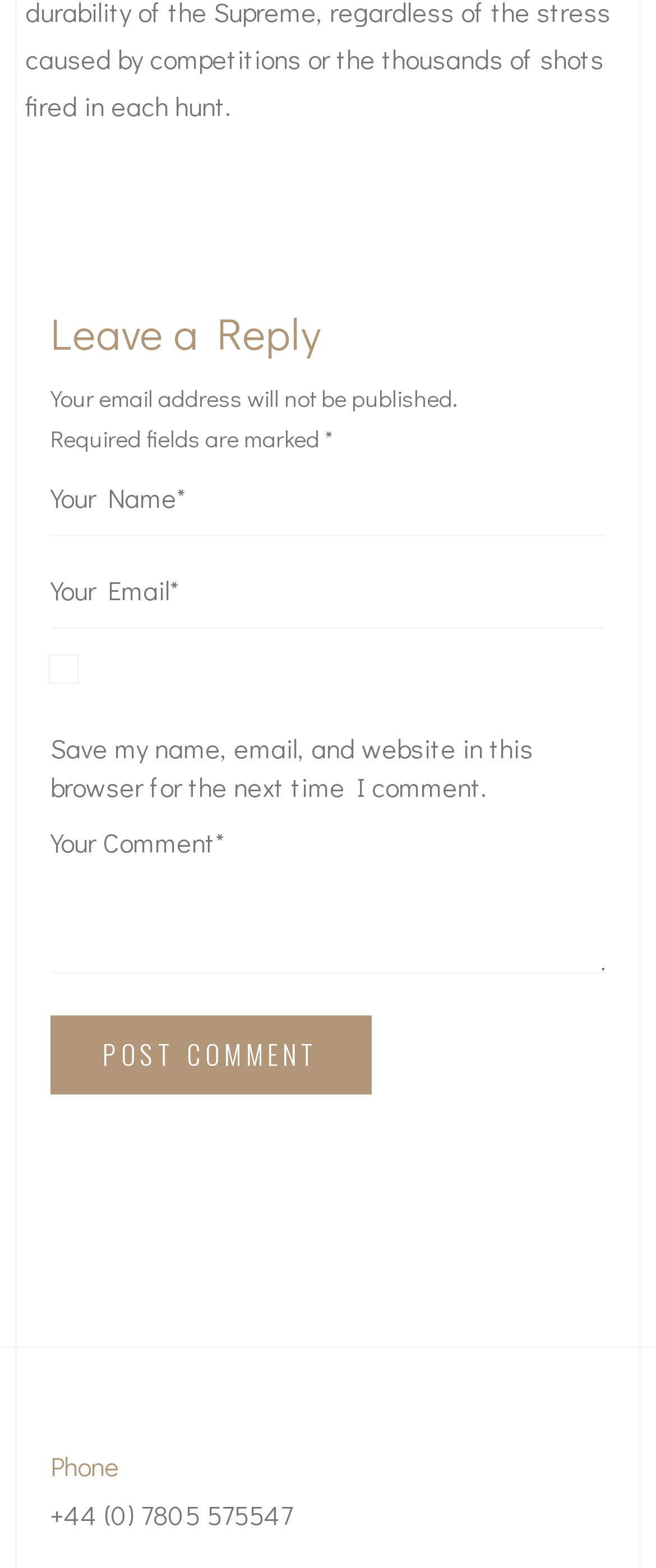What is the phone number provided?
Refer to the image and give a detailed response to the question.

The phone number is provided at the bottom of the webpage, under the heading 'Phone'. It is a clickable link, indicating that it can be used to make a call or send a message.